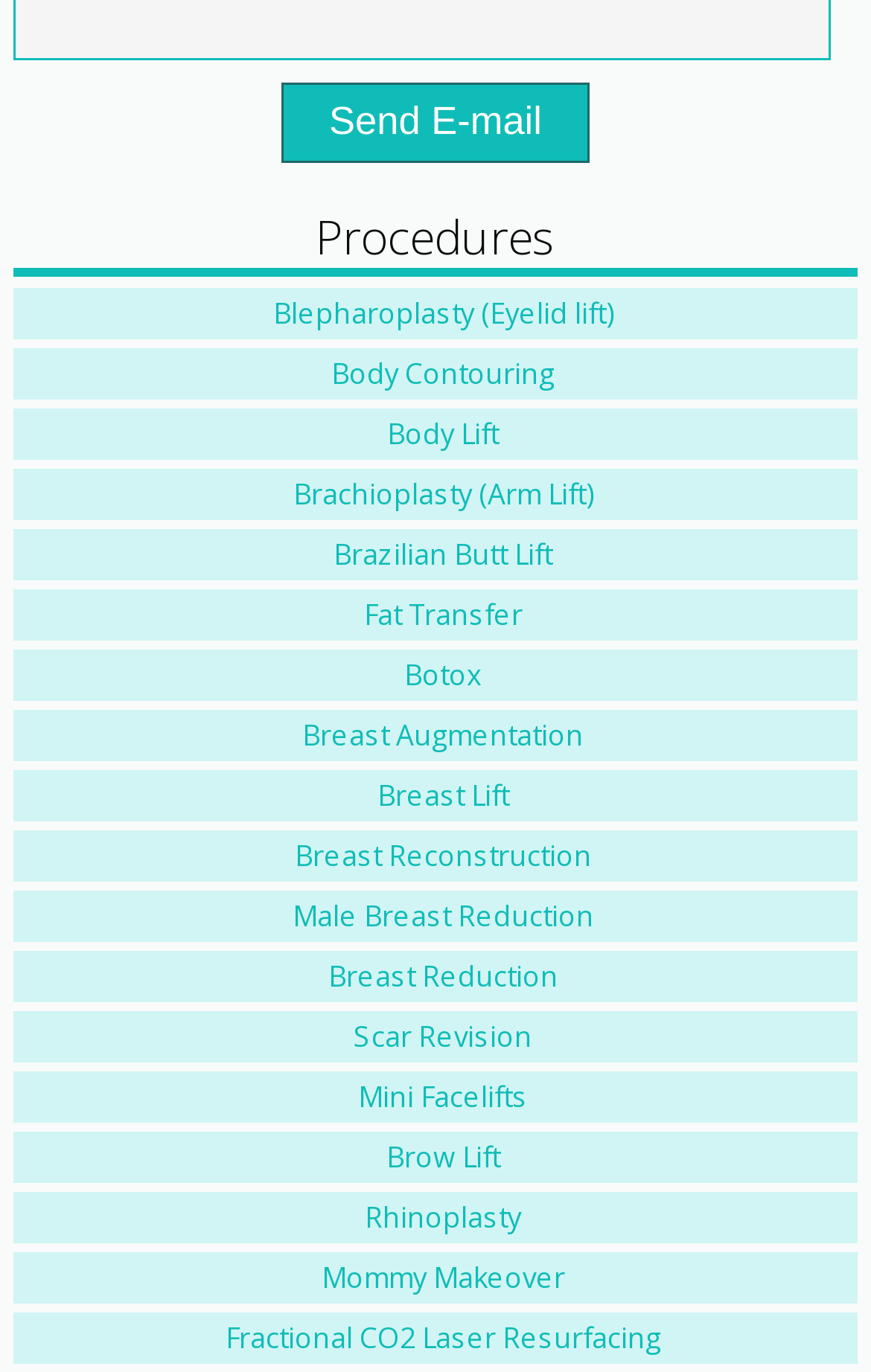Please specify the bounding box coordinates for the clickable region that will help you carry out the instruction: "Read about 'Fractional CO2 Laser Resurfacing'".

[0.259, 0.961, 0.759, 0.989]